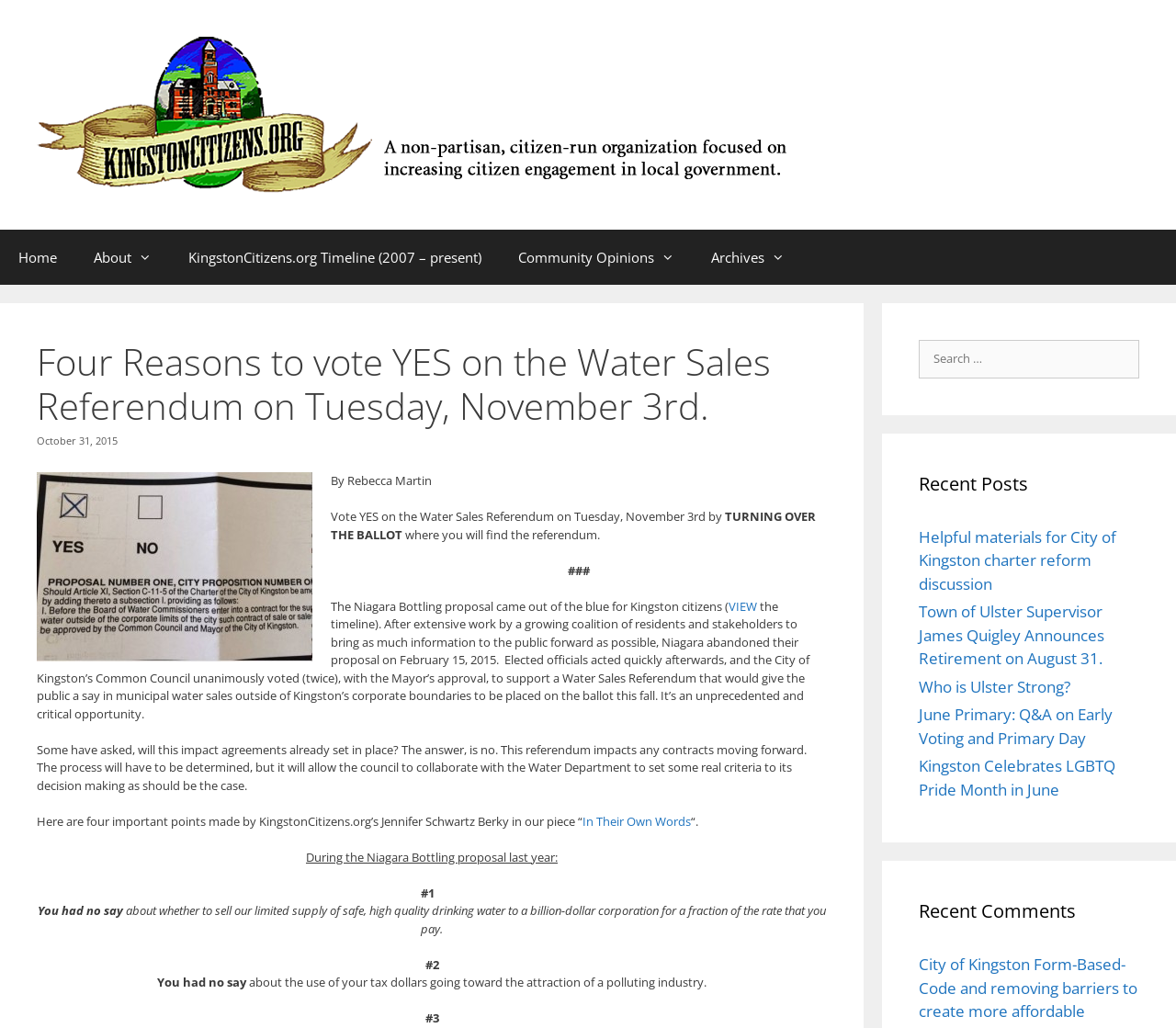Extract the primary header of the webpage and generate its text.

Four Reasons to vote YES on the Water Sales Referendum on Tuesday, November 3rd.